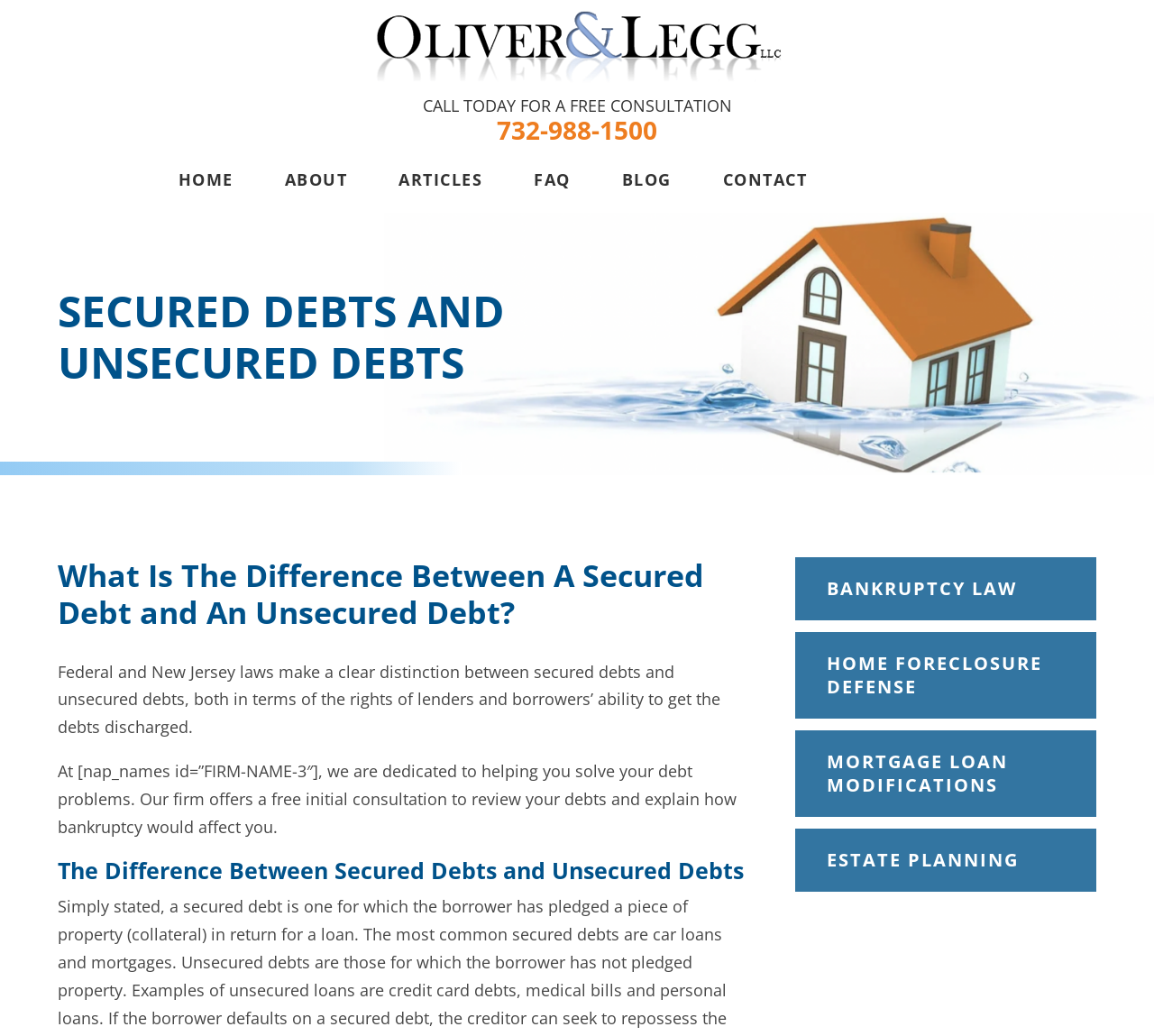What is the phone number for a free consultation?
Carefully analyze the image and provide a thorough answer to the question.

I found the phone number by looking at the link element with the text '732-988-1500' which is located below the 'CALL TODAY FOR A FREE CONSULTATION' static text.